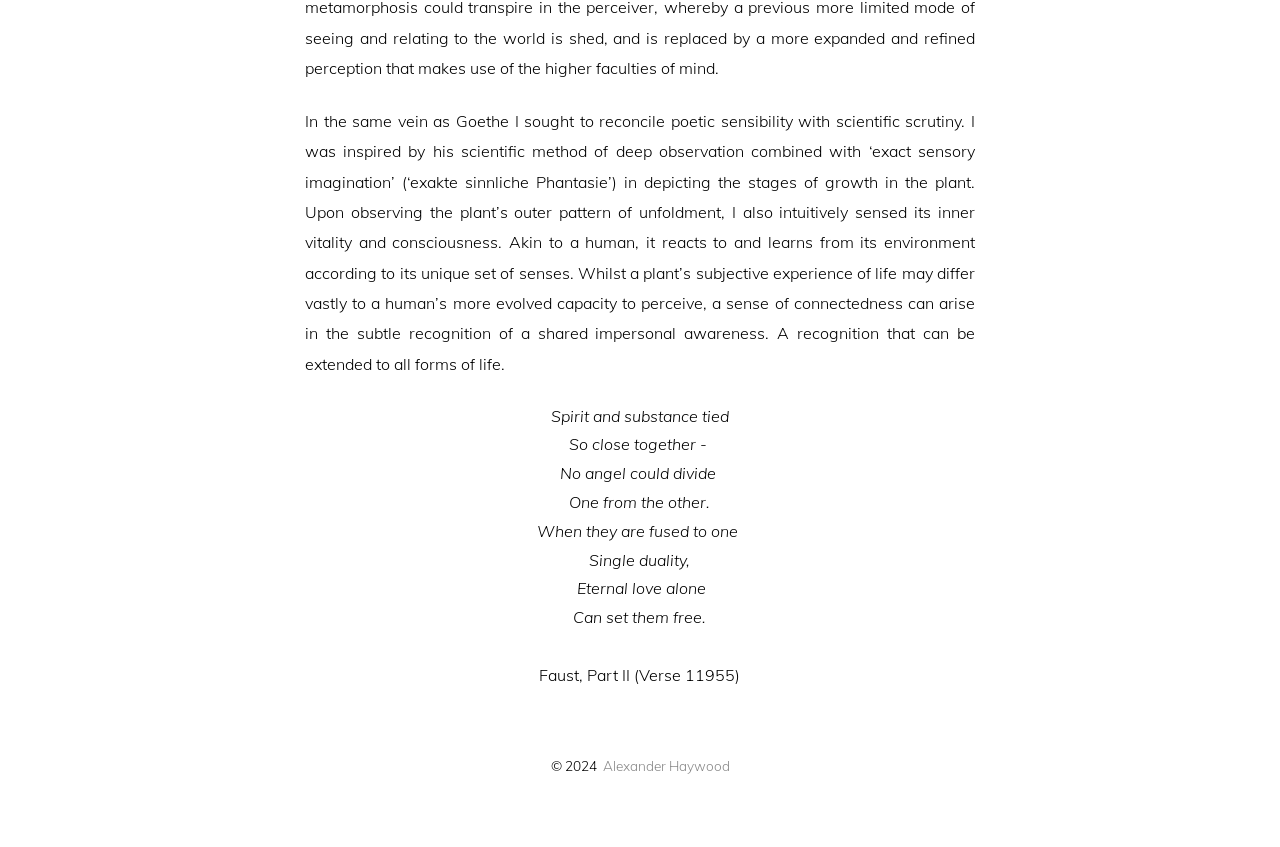What is the source of the verse?
Provide an in-depth answer to the question, covering all aspects.

The verse is from Faust, Part II, specifically verse 11955, as mentioned at the end of the poem.